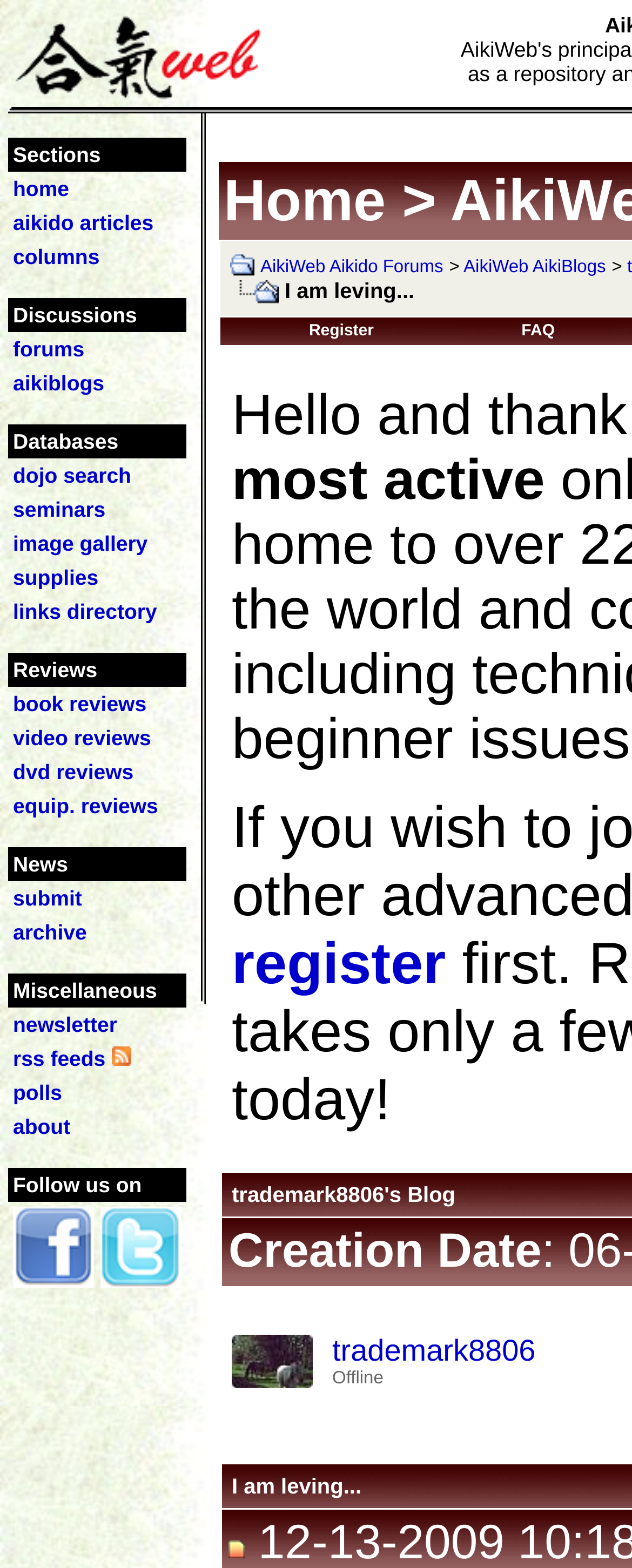Identify the bounding box coordinates for the region of the element that should be clicked to carry out the instruction: "Search for a dojo". The bounding box coordinates should be four float numbers between 0 and 1, i.e., [left, top, right, bottom].

[0.021, 0.295, 0.208, 0.311]